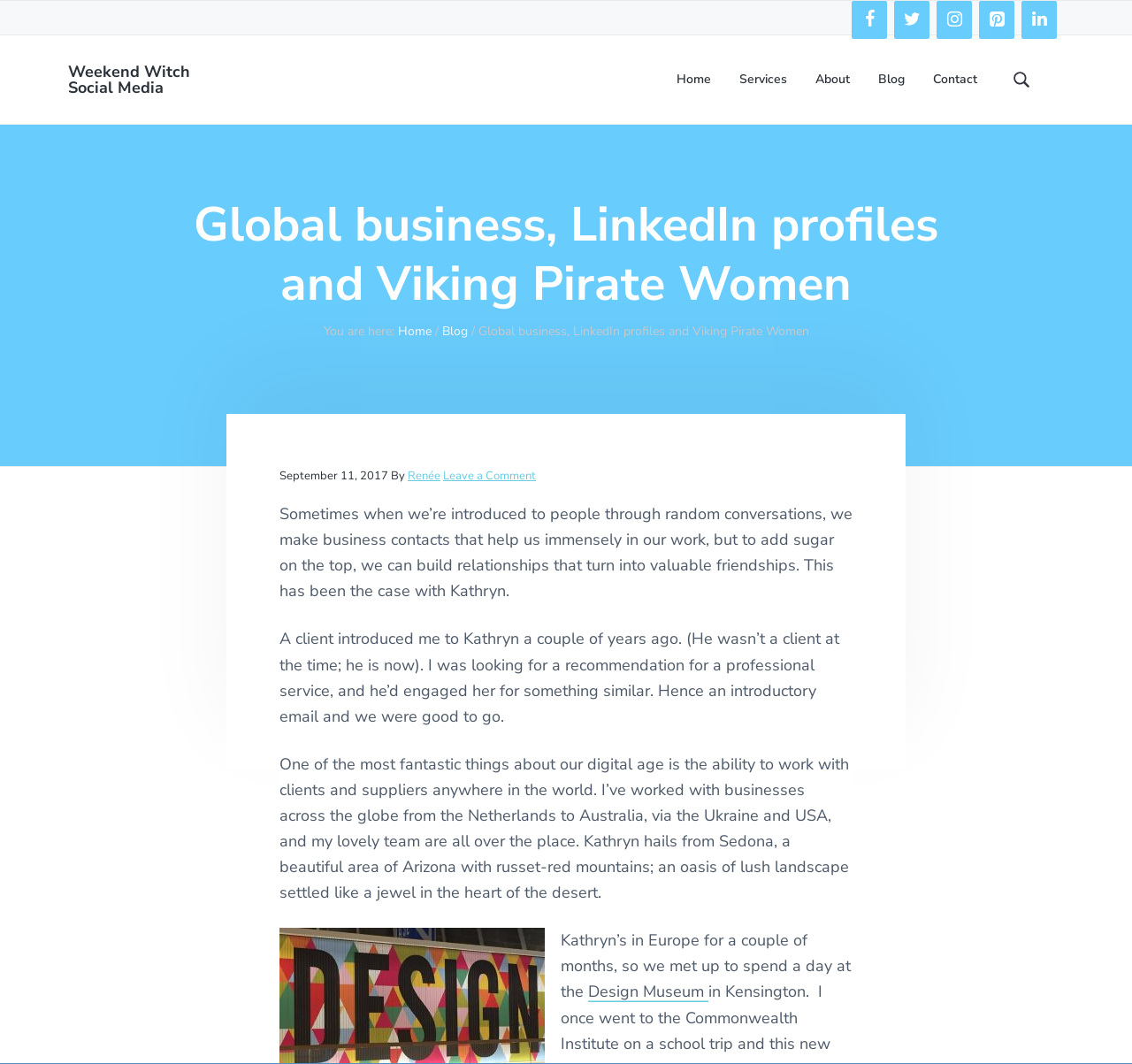Locate the bounding box coordinates of the segment that needs to be clicked to meet this instruction: "Go to the Home page".

[0.598, 0.065, 0.628, 0.084]